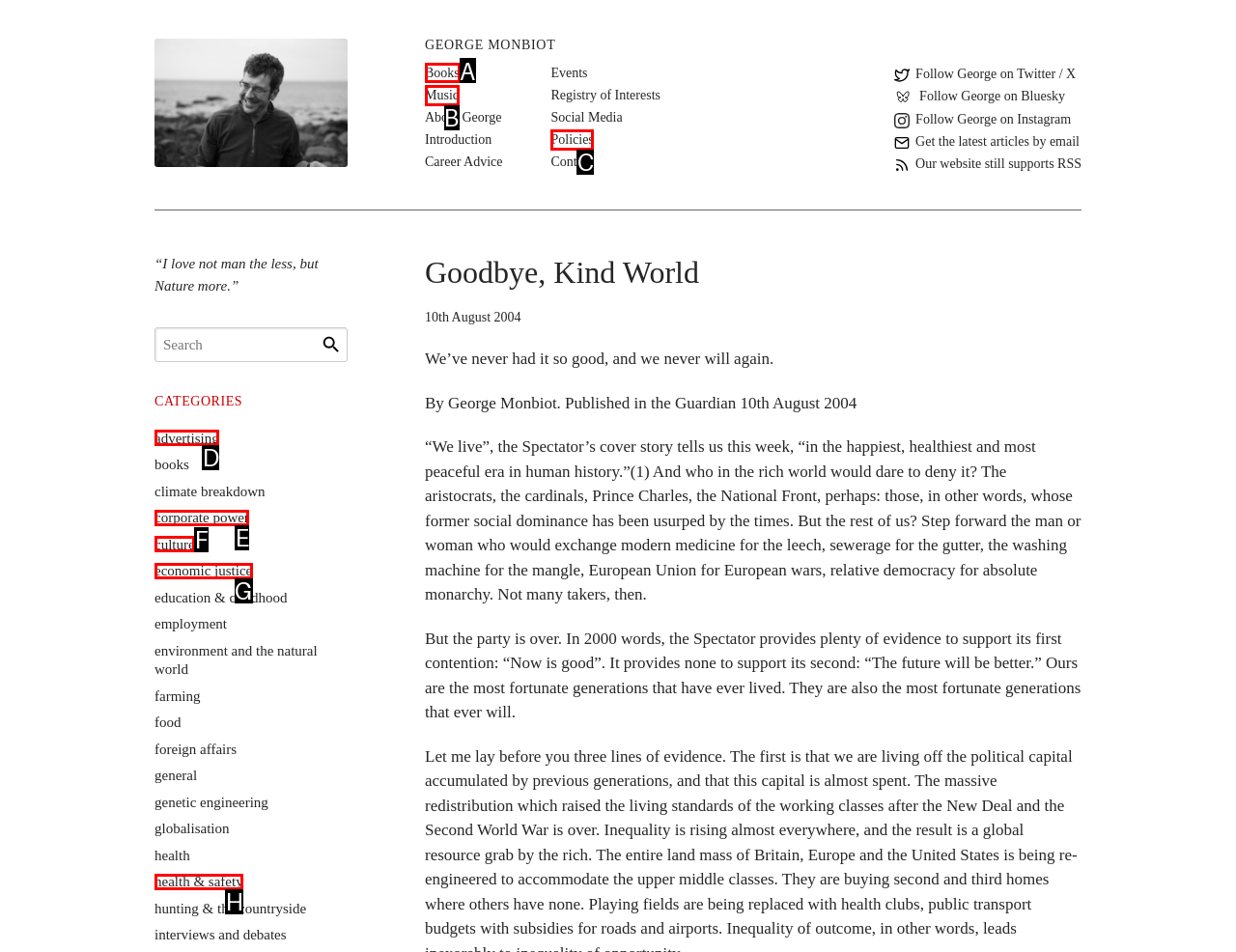For the instruction: View George Monbiot's books, determine the appropriate UI element to click from the given options. Respond with the letter corresponding to the correct choice.

A